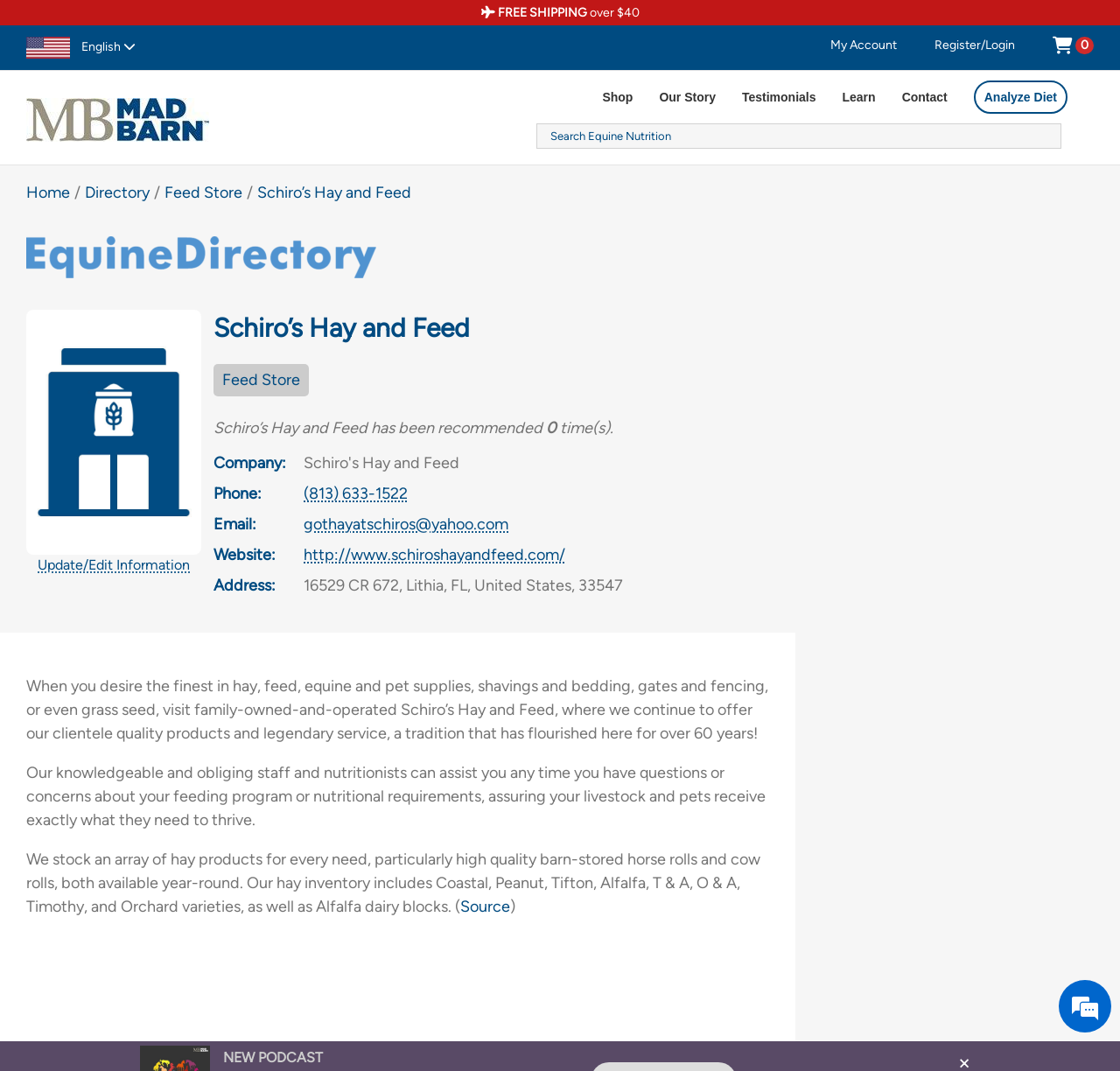Pinpoint the bounding box coordinates of the clickable element needed to complete the instruction: "Search for Equine Nutrition". The coordinates should be provided as four float numbers between 0 and 1: [left, top, right, bottom].

[0.479, 0.115, 0.948, 0.139]